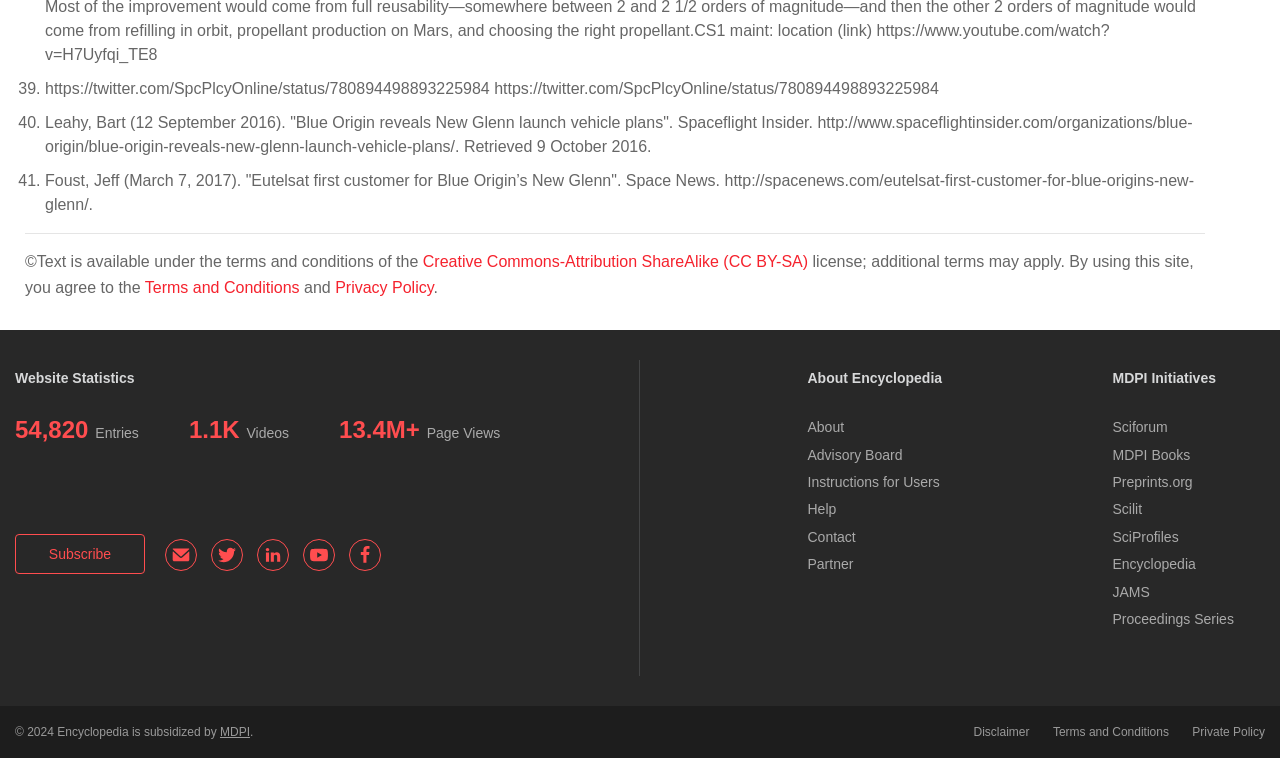What is the number of entries on this website?
Use the image to give a comprehensive and detailed response to the question.

I found the answer by looking at the 'Website Statistics' section, where it lists the number of entries as 54,820.